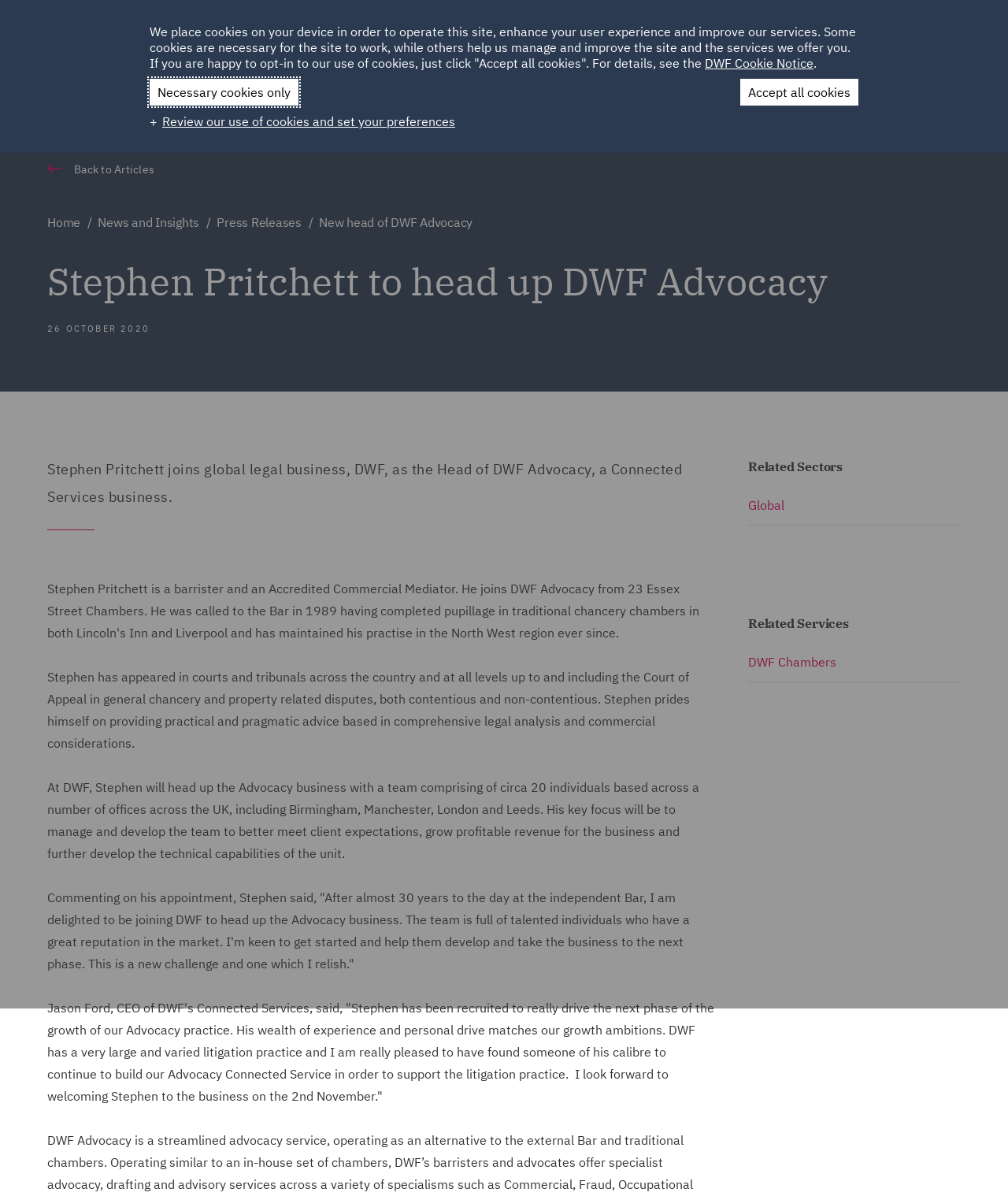Identify the bounding box of the HTML element described here: "Client Login". Provide the coordinates as four float numbers between 0 and 1: [left, top, right, bottom].

[0.828, 0.015, 0.868, 0.038]